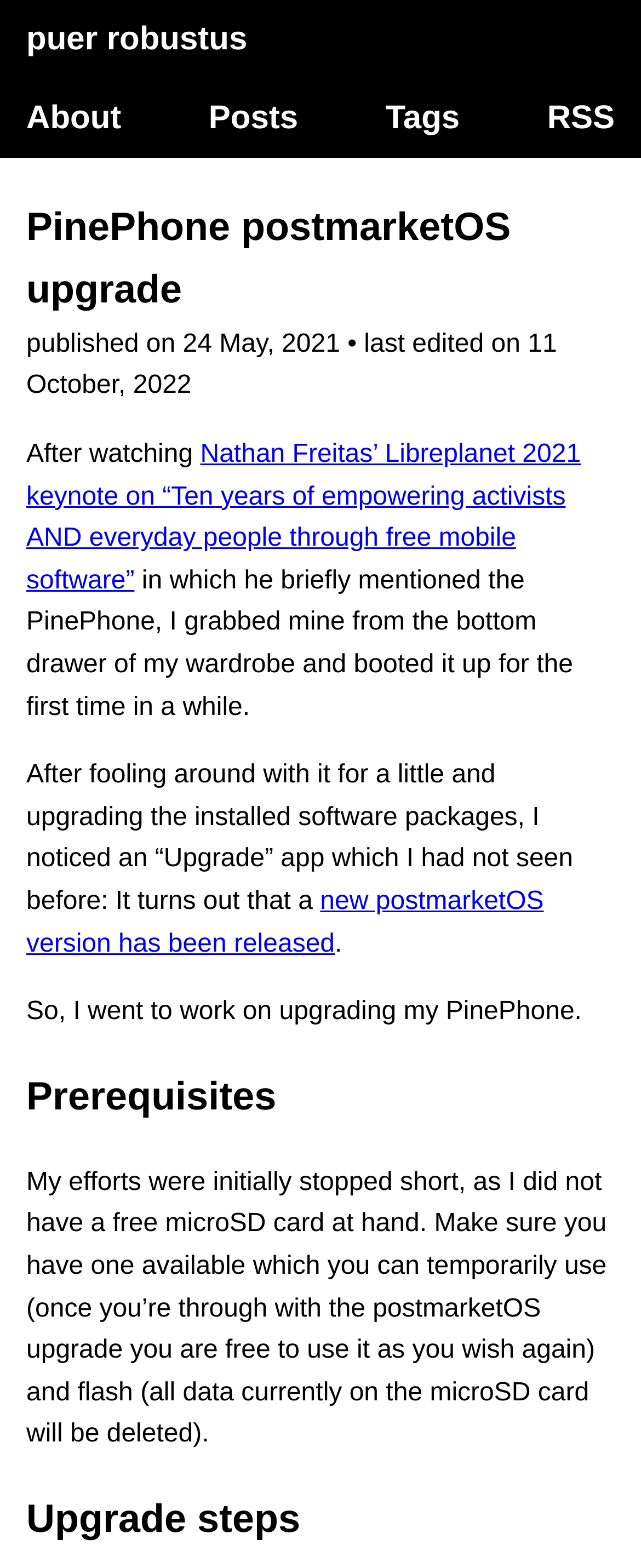Answer the question in a single word or phrase:
What is the name of the author?

Not mentioned